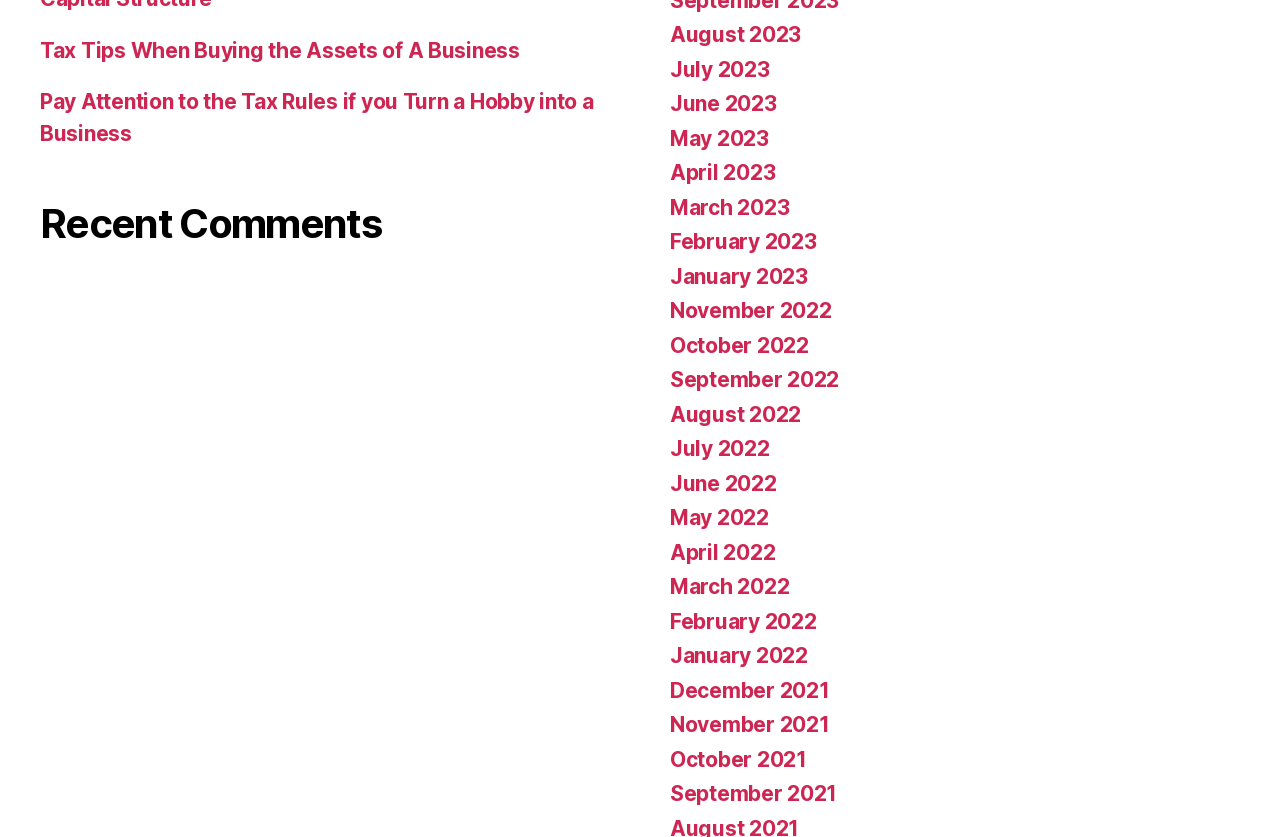Please specify the bounding box coordinates of the element that should be clicked to execute the given instruction: 'View tax tips when buying the assets of a business'. Ensure the coordinates are four float numbers between 0 and 1, expressed as [left, top, right, bottom].

[0.031, 0.045, 0.406, 0.075]